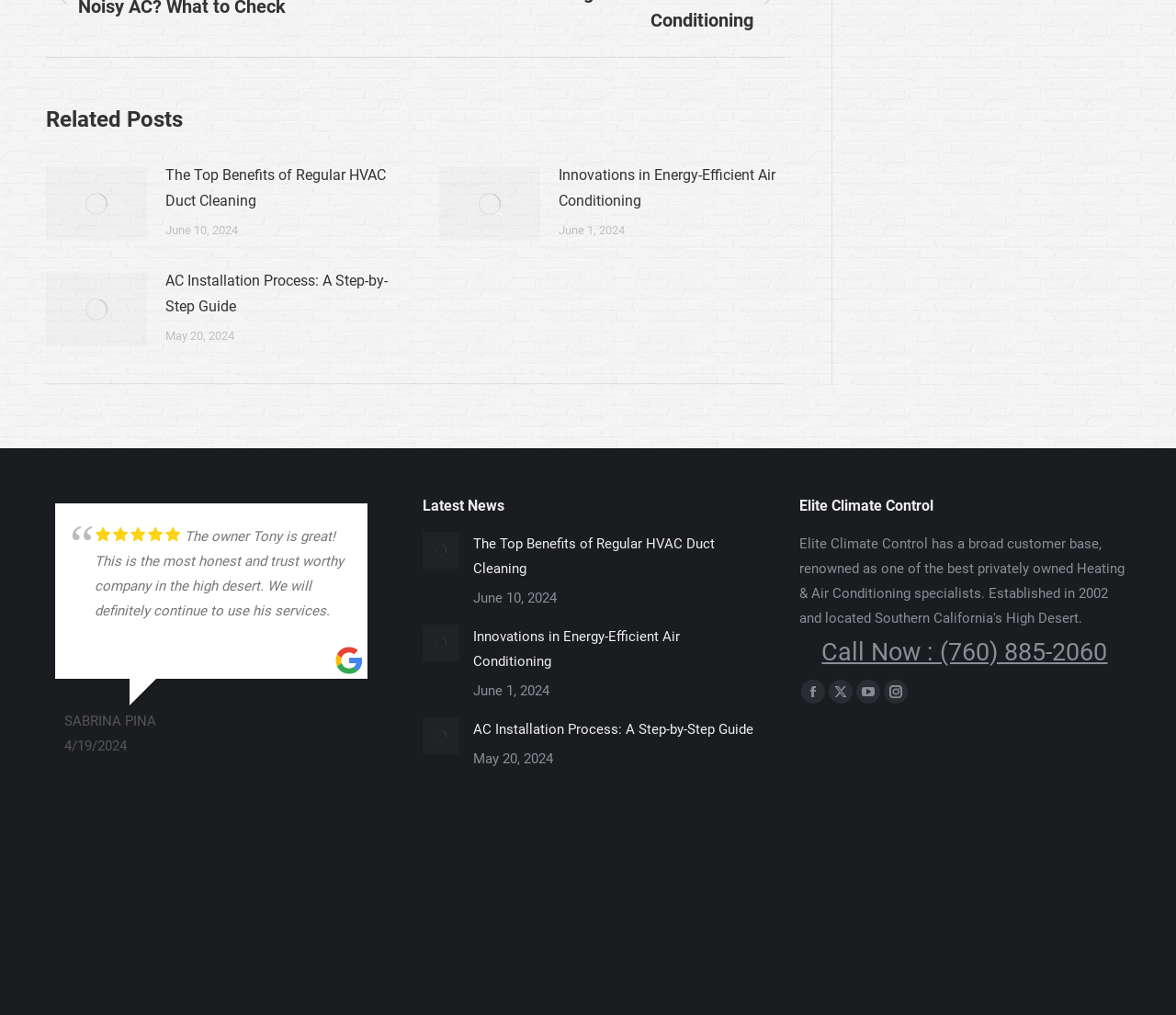Please find the bounding box coordinates for the clickable element needed to perform this instruction: "View the article 'The Top Benefits of Regular HVAC Duct Cleaning'".

[0.402, 0.524, 0.641, 0.572]